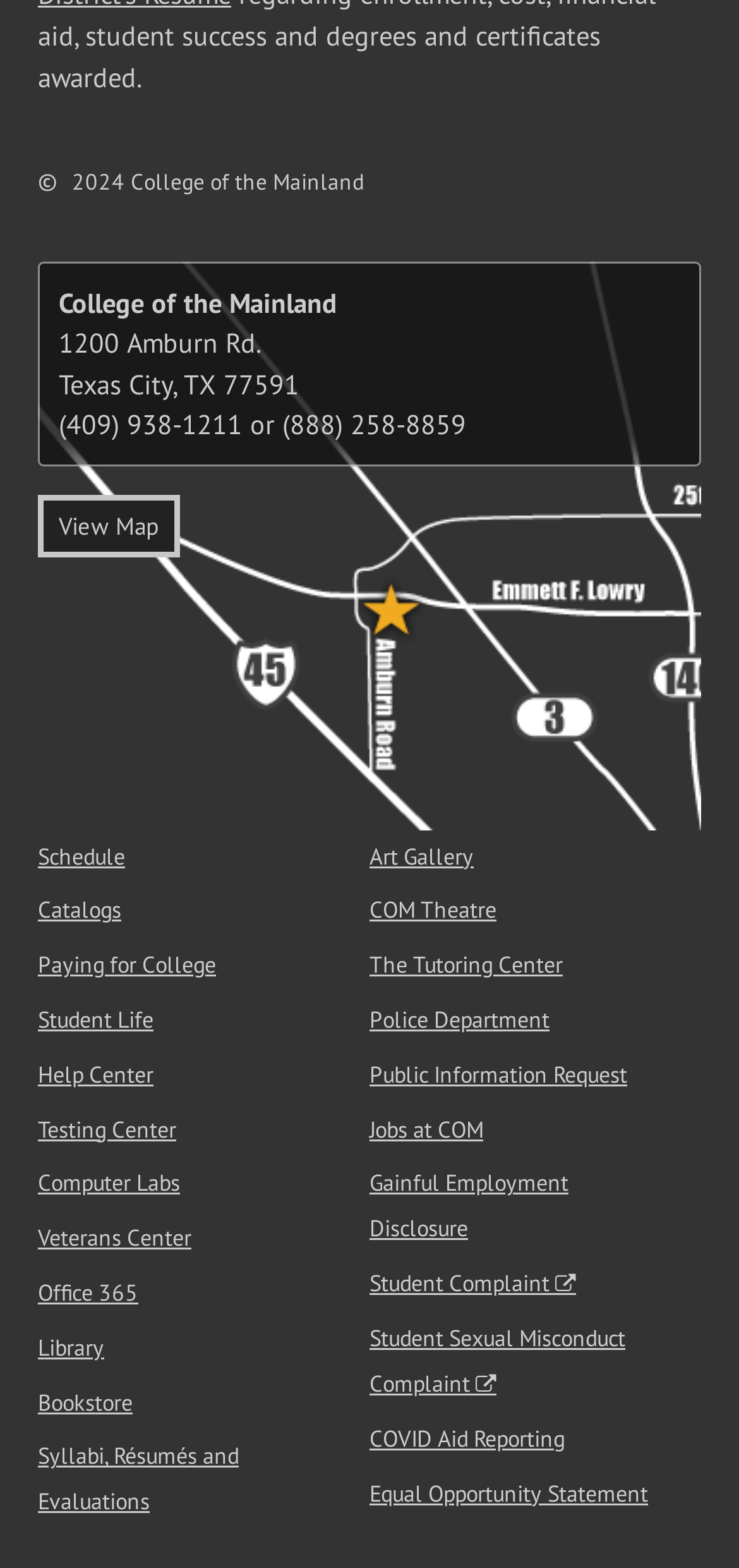Please determine the bounding box coordinates of the element to click in order to execute the following instruction: "Explore the art gallery". The coordinates should be four float numbers between 0 and 1, specified as [left, top, right, bottom].

[0.5, 0.536, 0.641, 0.555]